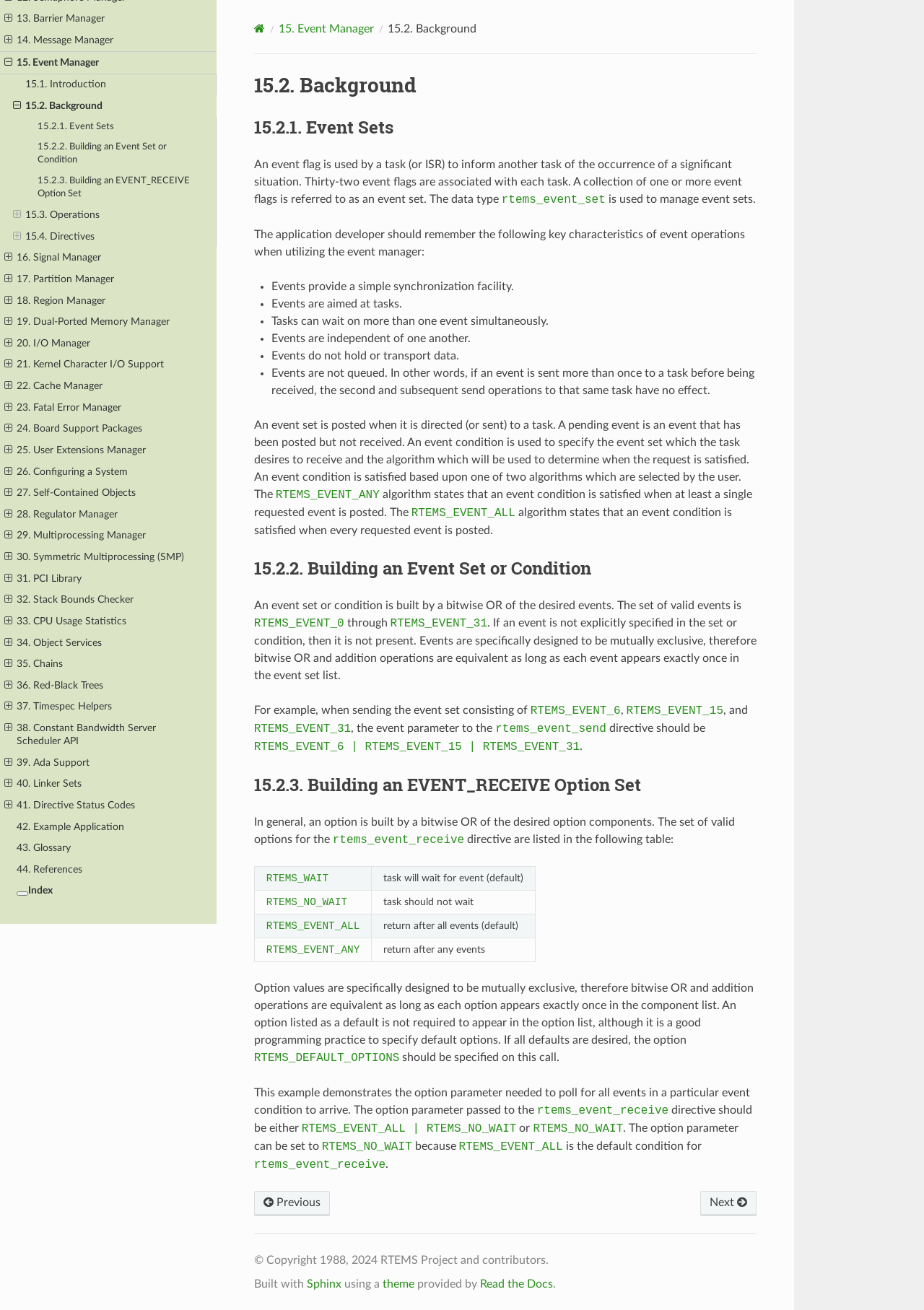Please identify the bounding box coordinates for the region that you need to click to follow this instruction: "Go to 15.3. Operations".

[0.0, 0.156, 0.234, 0.172]